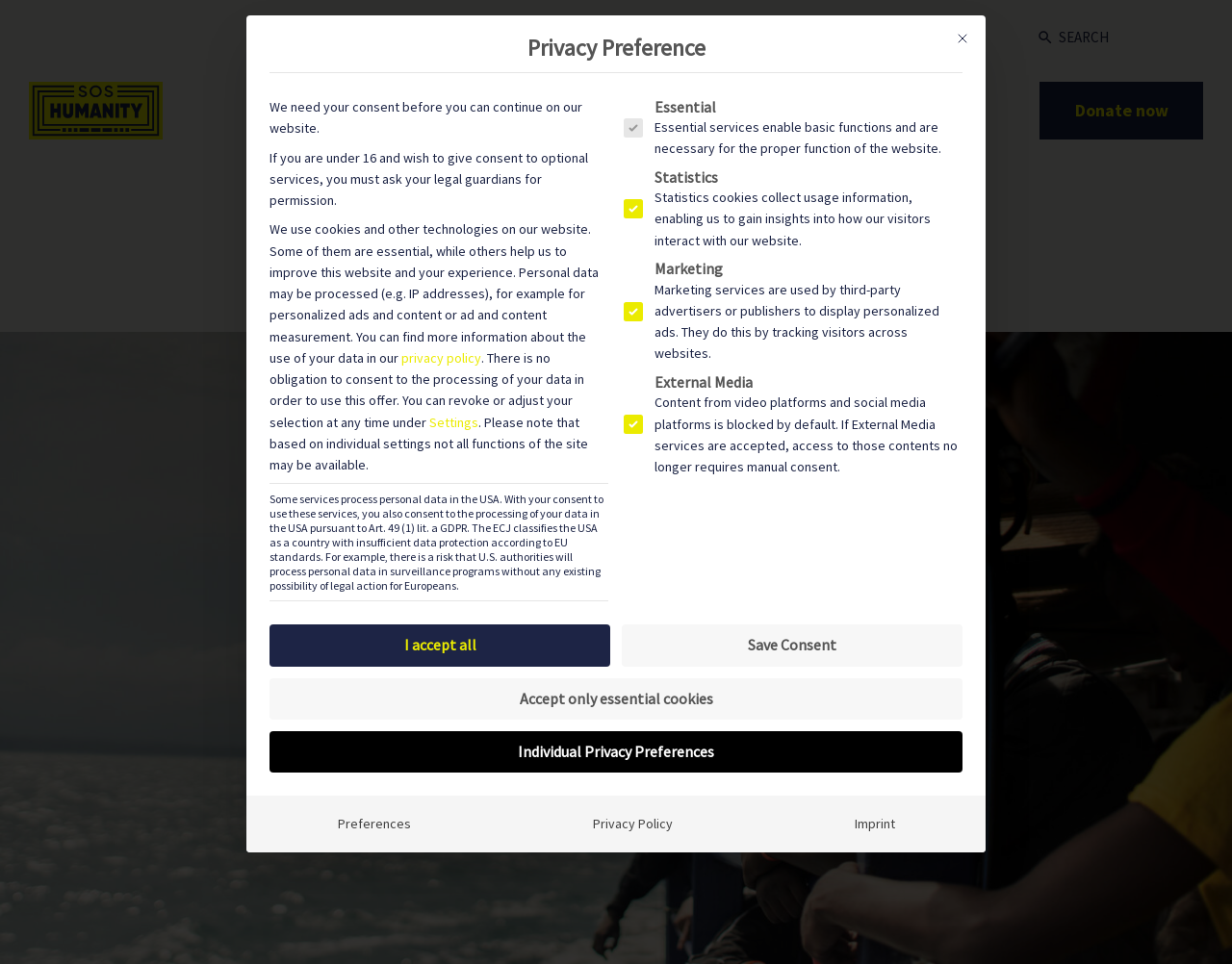Specify the bounding box coordinates of the element's region that should be clicked to achieve the following instruction: "Search for something". The bounding box coordinates consist of four float numbers between 0 and 1, in the format [left, top, right, bottom].

[0.859, 0.027, 0.977, 0.051]